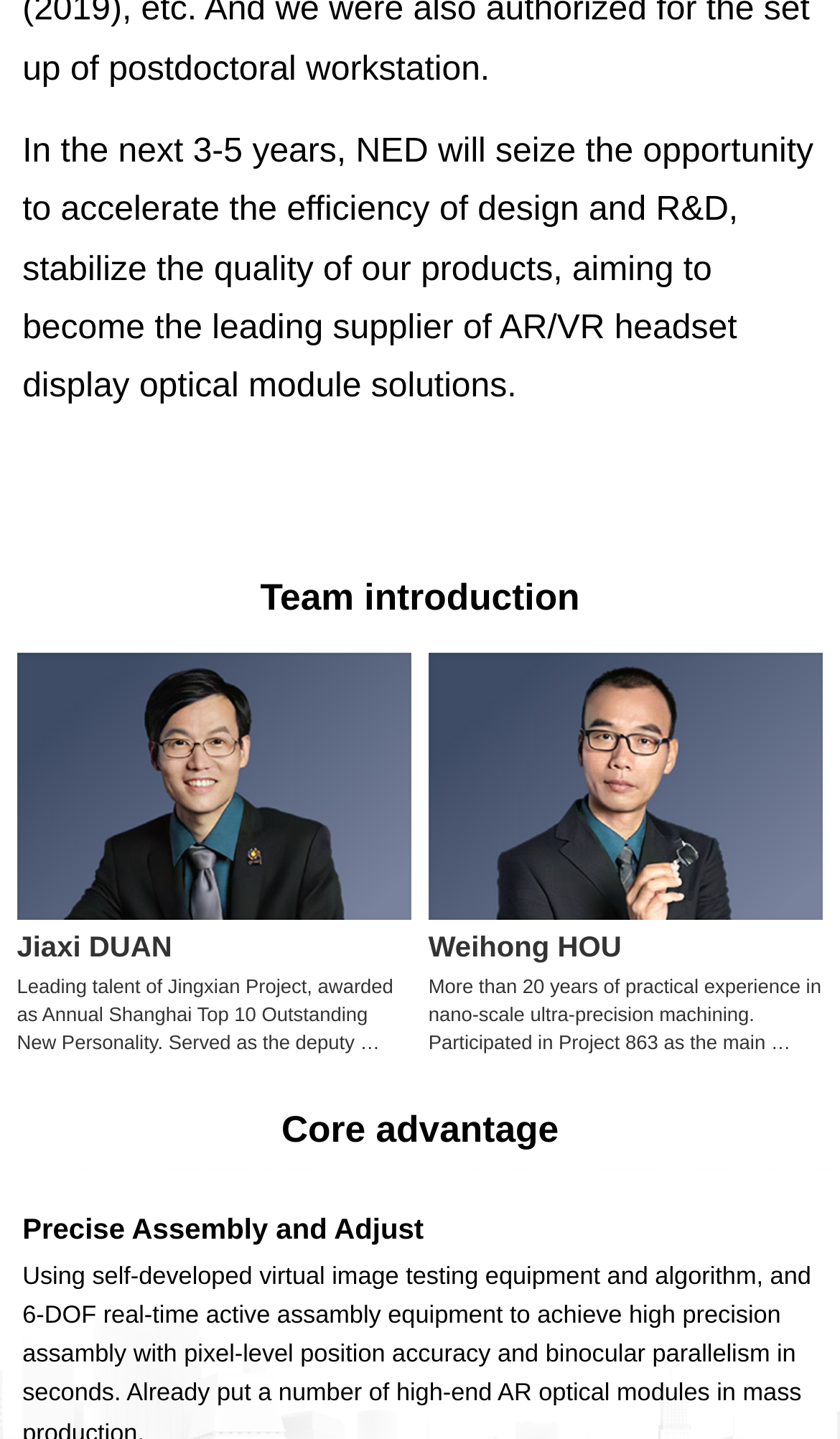What is one of the company's core advantages?
Please provide a comprehensive and detailed answer to the question.

The heading element 'Core advantage' is followed by a heading element 'Precise Assembly and Adjust', indicating that it is one of the company's core advantages.